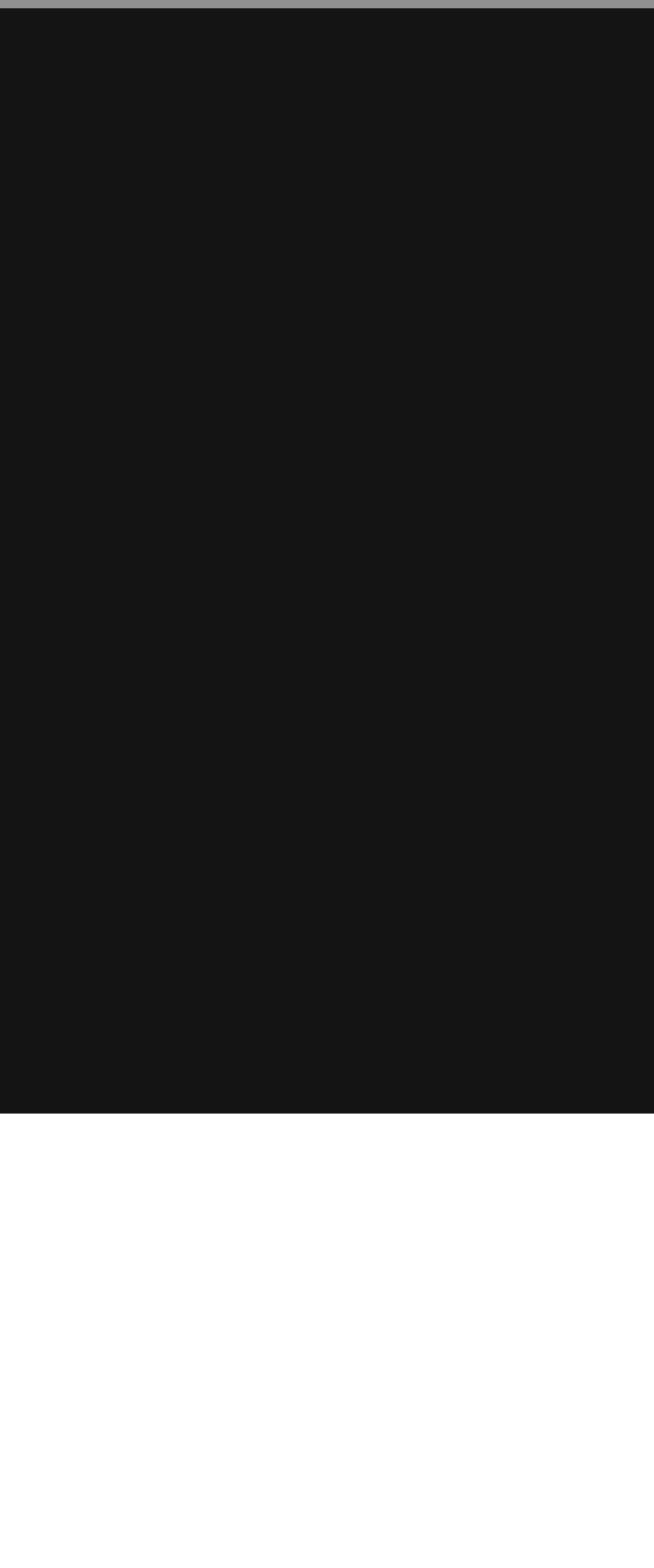Use a single word or phrase to answer the question:
What is the purpose of Madtrashtx?

To manage waste sustainably